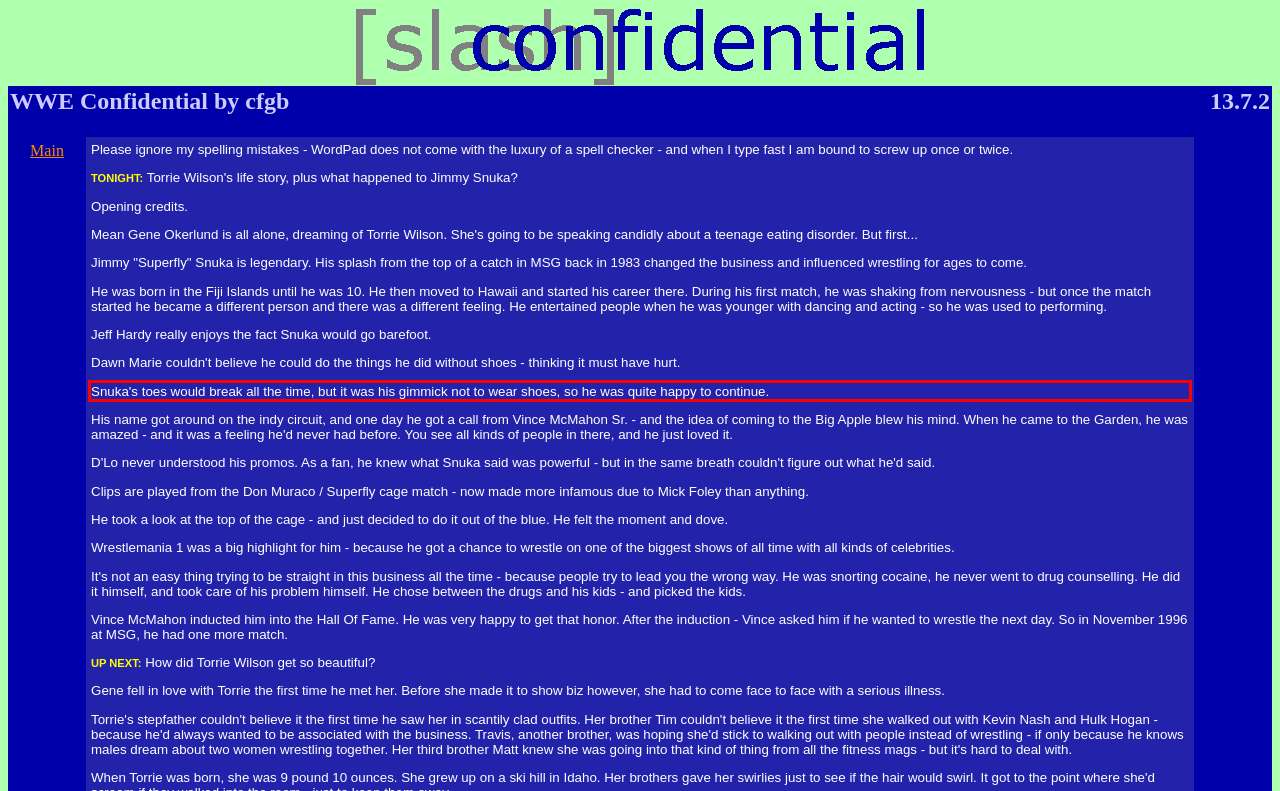You are presented with a screenshot containing a red rectangle. Extract the text found inside this red bounding box.

Snuka's toes would break all the time, but it was his gimmick not to wear shoes, so he was quite happy to continue.